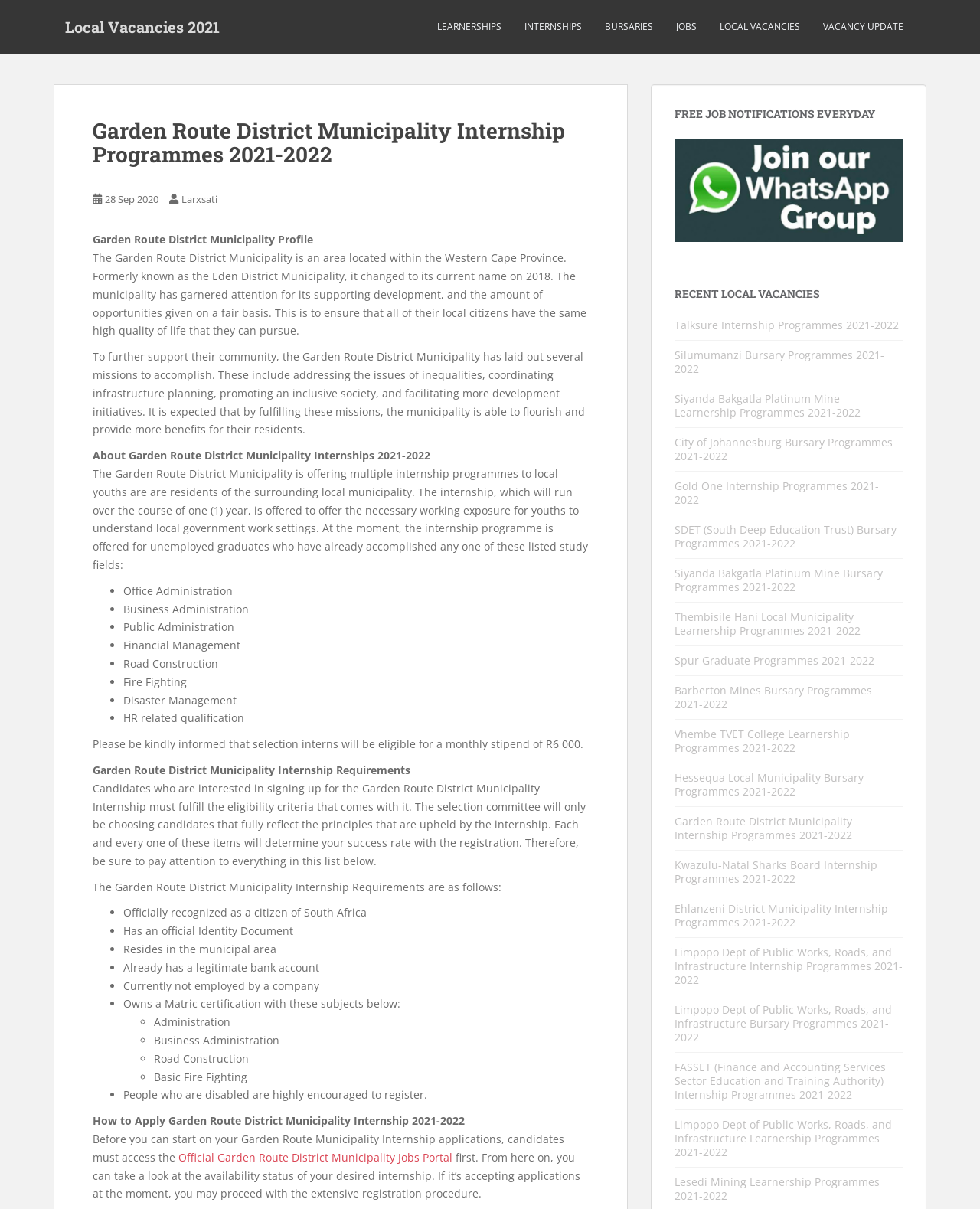How can candidates apply for the internship programme?
Answer the question based on the image using a single word or a brief phrase.

Through the Official Garden Route District Municipality Jobs Portal